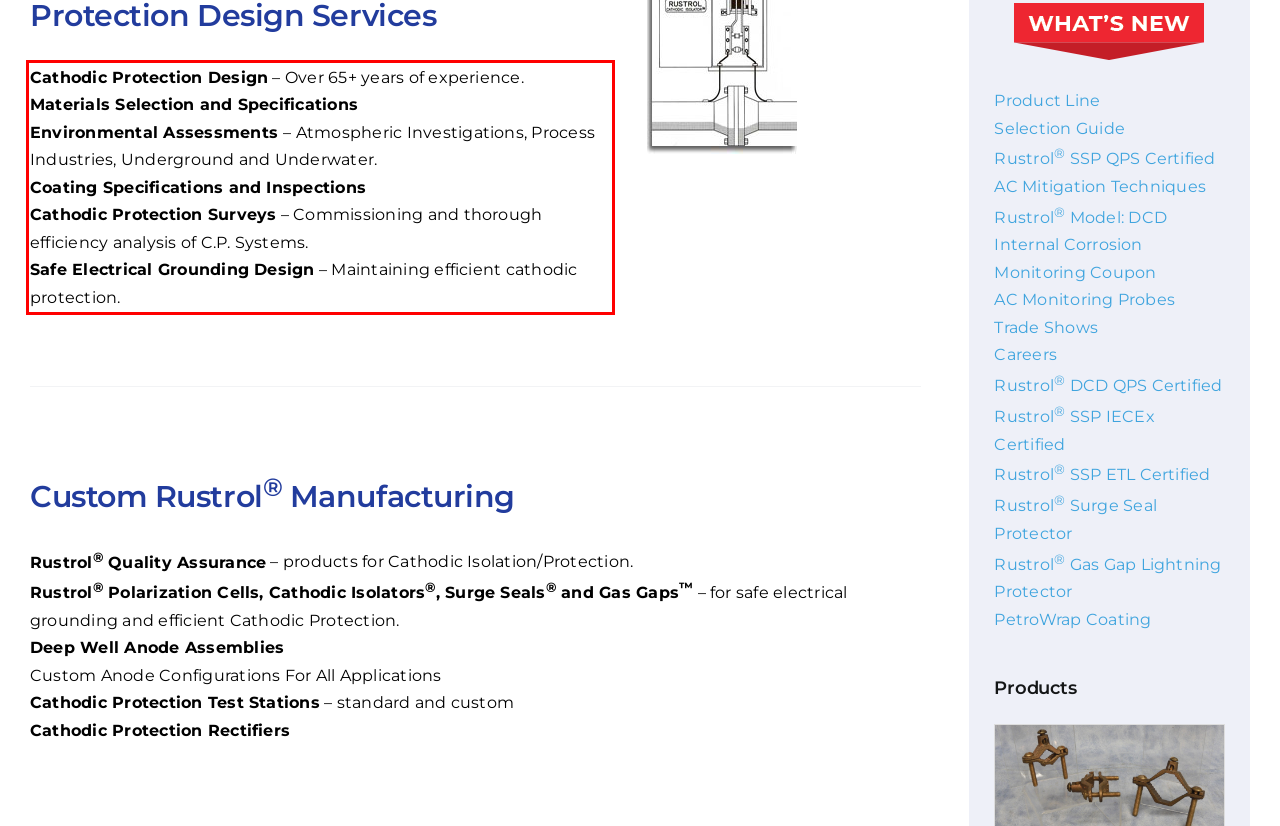Please examine the screenshot of the webpage and read the text present within the red rectangle bounding box.

Cathodic Protection Design – Over 65+ years of experience. Materials Selection and Specifications Environmental Assessments – Atmospheric Investigations, Process Industries, Underground and Underwater. Coating Specifications and Inspections Cathodic Protection Surveys – Commissioning and thorough efficiency analysis of C.P. Systems. Safe Electrical Grounding Design – Maintaining efficient cathodic protection.